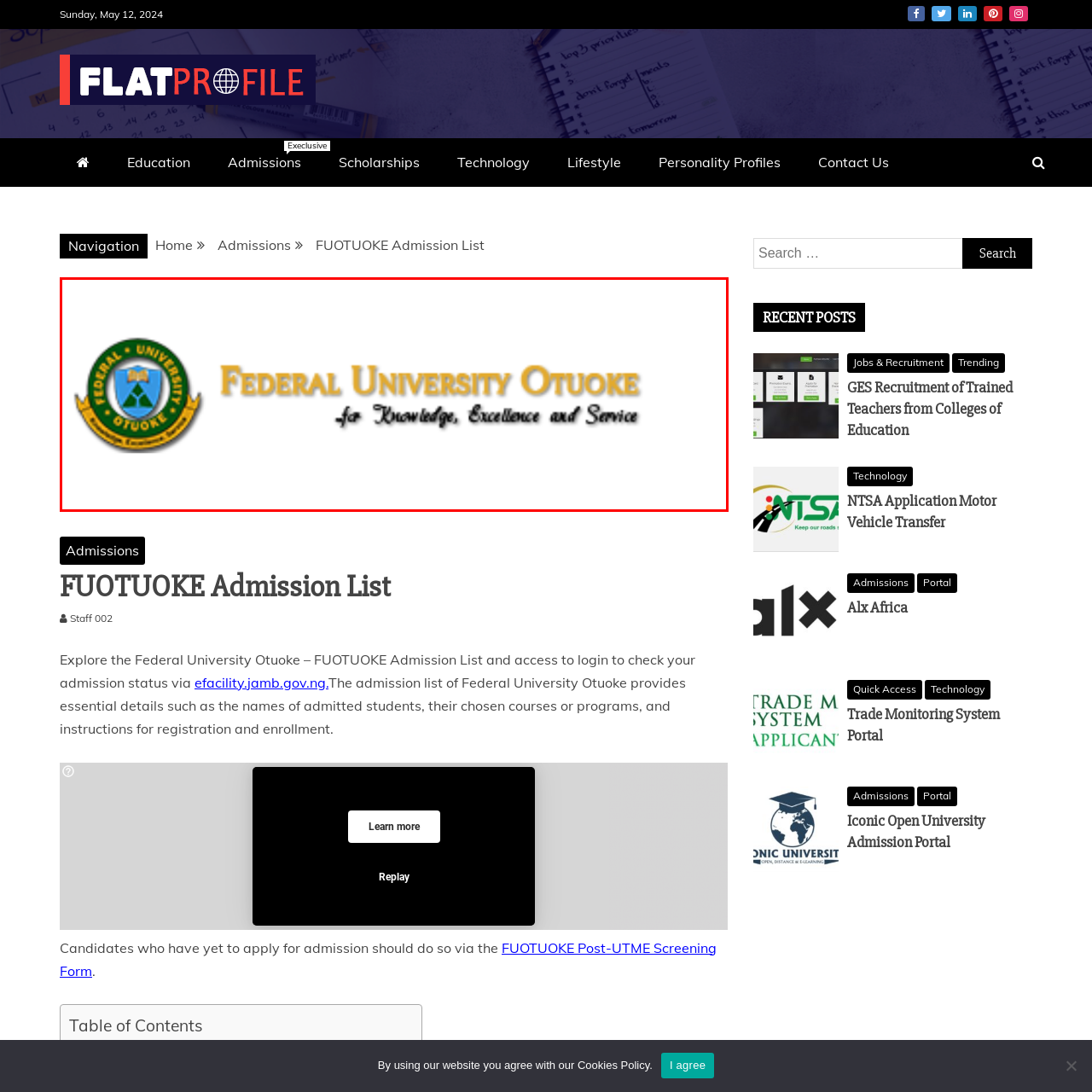What shape is the university's logo? Examine the image inside the red bounding box and answer concisely with one word or a short phrase.

circular